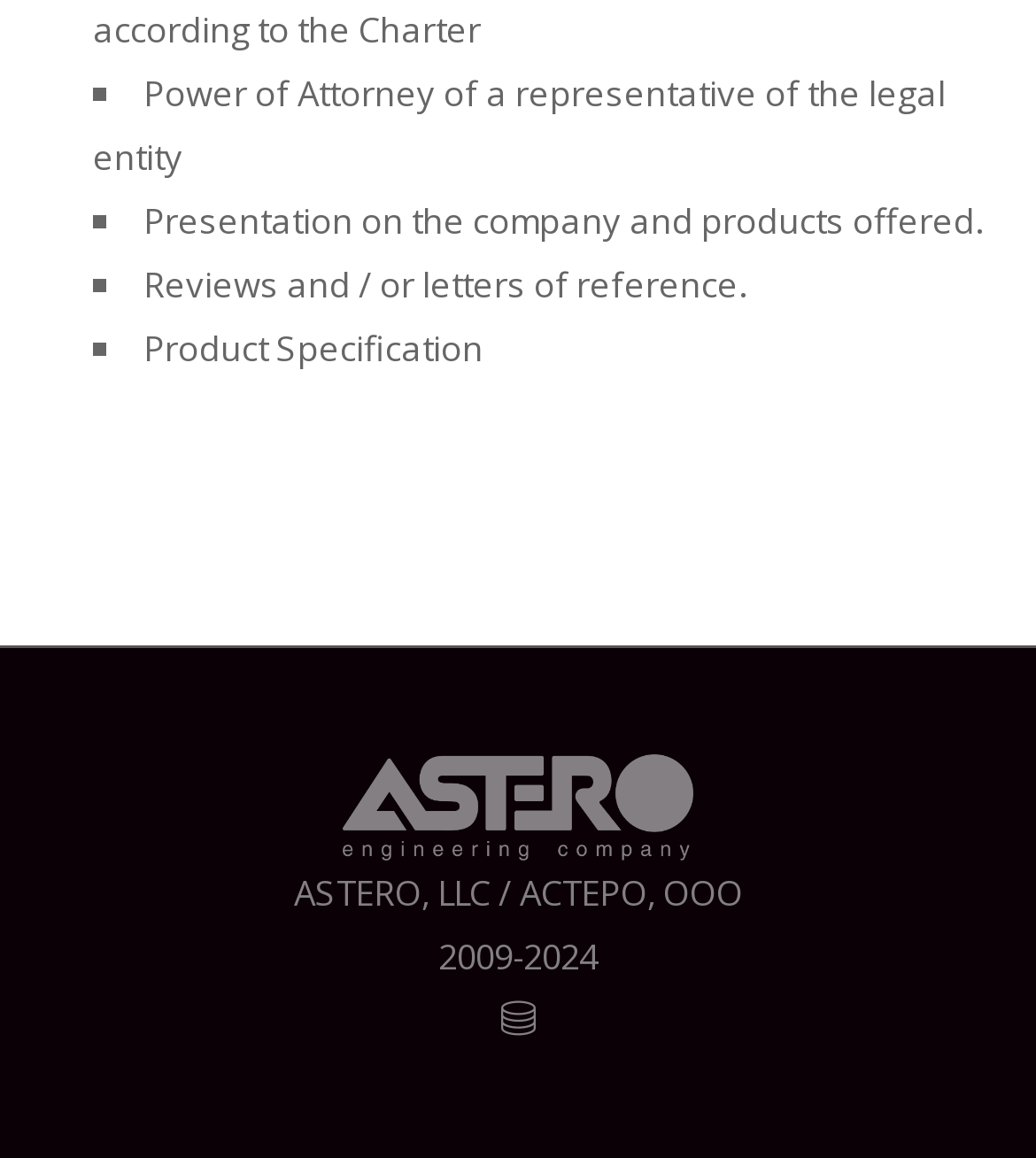From the webpage screenshot, predict the bounding box of the UI element that matches this description: "parent_node: Mega Music Group".

None